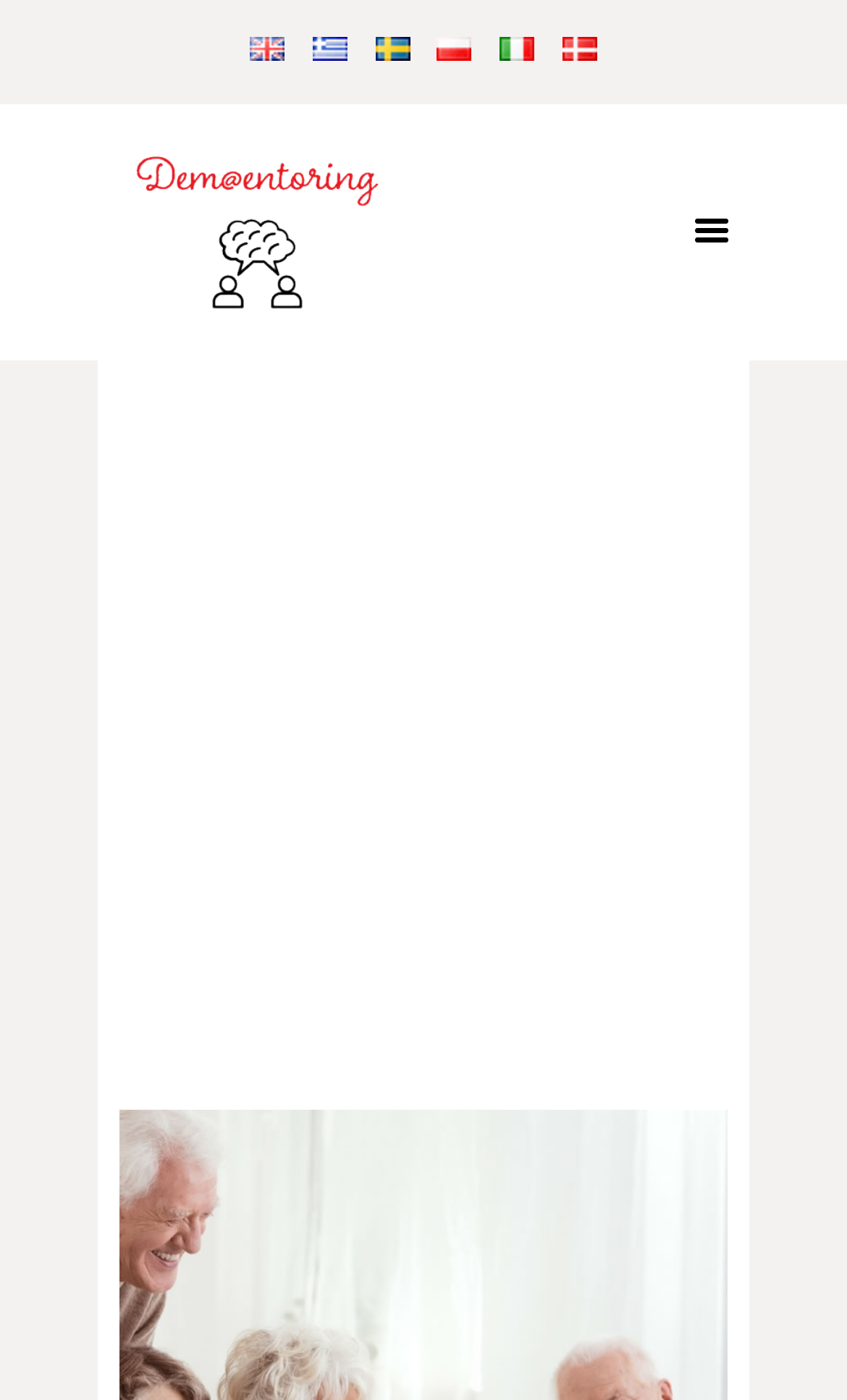Given the element description "Intellectual Outputs", identify the bounding box of the corresponding UI element.

[0.141, 0.397, 0.859, 0.442]